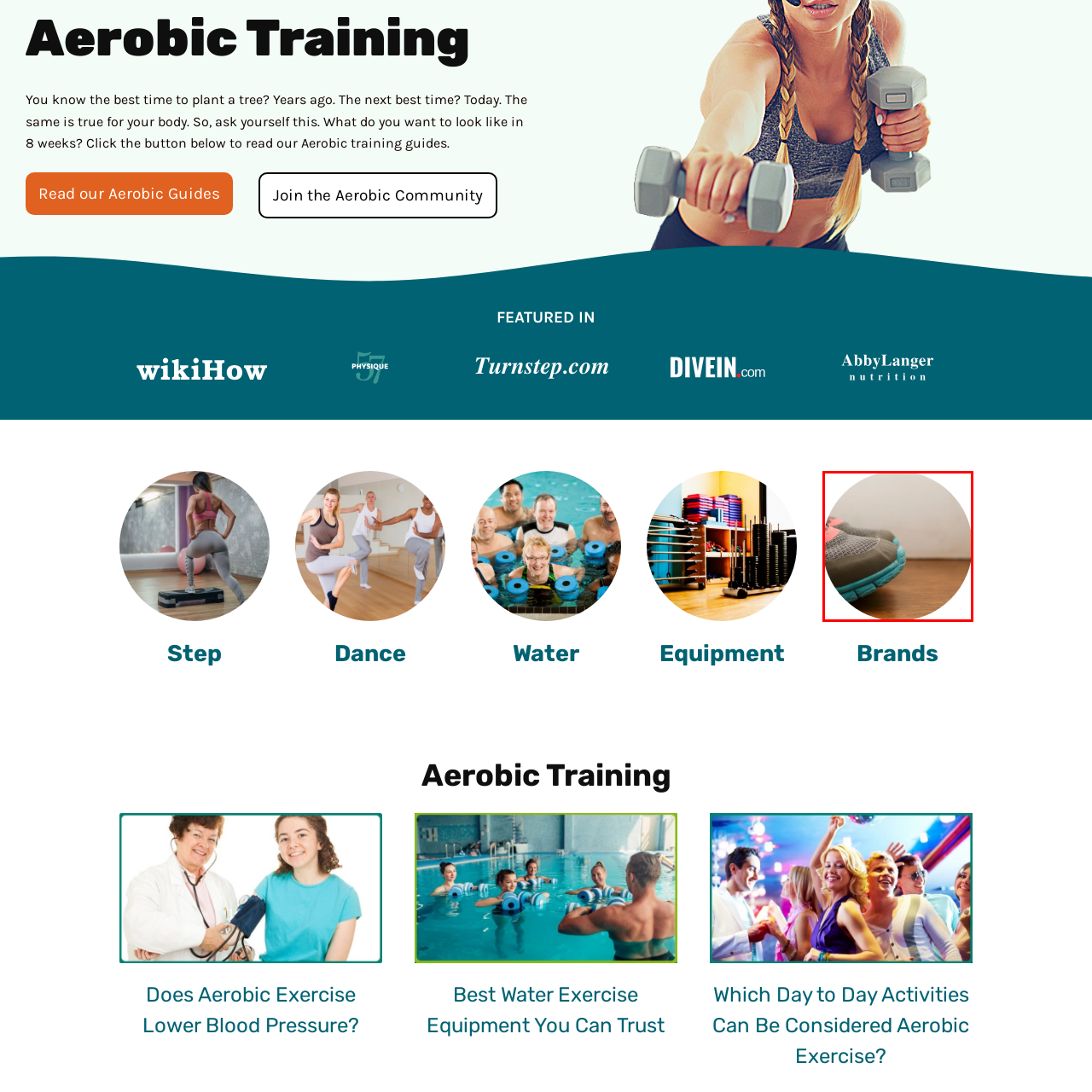Elaborate on the contents of the image marked by the red border.

The image features a close-up of a pair of athletic shoes, specifically designed for comfort and performance. The shoes are predominantly gray, with accents of pink on the upper part and a distinctive turquoise sole. They are positioned on a wooden surface, which adds a warm, natural element to the shot. The circular crop emphasizes the shoe's rounded details and texture, highlighting the breathable material used in the design. This image is likely associated with topics related to aerobic exercise, fitness training, and equipment, underscoring the importance of quality footwear in enhancing workout performance.